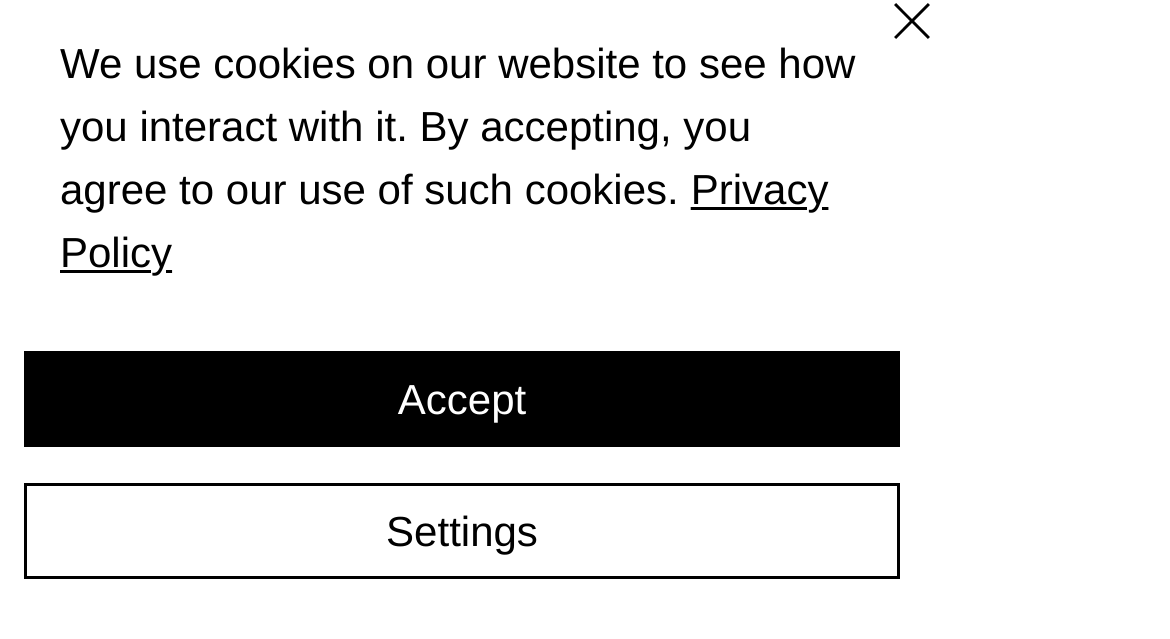Provide the bounding box coordinates, formatted as (top-left x, top-left y, bottom-right x, bottom-right y), with all values being floating point numbers between 0 and 1. Identify the bounding box of the UI element that matches the description: Accept

[0.021, 0.549, 0.769, 0.7]